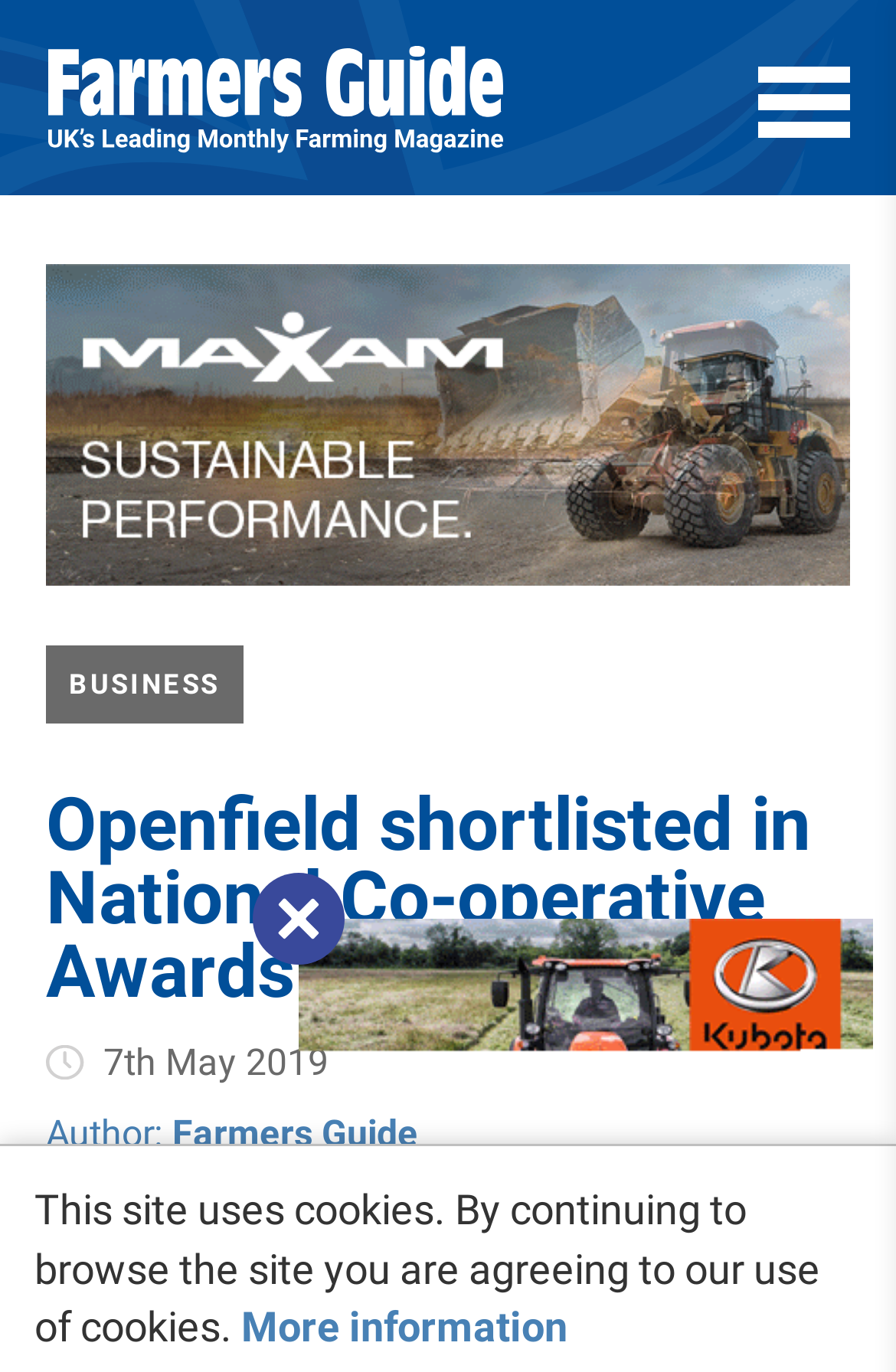Offer an extensive depiction of the webpage and its key elements.

The webpage appears to be an article or news page, with a focus on Openfield being shortlisted in the National Co-operative Awards. At the top left of the page, there is a link to "Farmers Guide". Below this, there is a large advertisement for Sailun farm machinery, which takes up most of the top half of the page. The advertisement includes an image and a link to the Sailun website.

To the right of the advertisement, there is a heading that reads "Openfield shortlisted in National Co-operative Awards". Below this, there is a subheading that reads "BUSINESS". The main article text begins below this, with a date "7th May 2019" and an author credit. The article text describes the National Co-operative Awards, stating that they honor co-ops across the UK for their commitment to their communities and to the co-op principles.

At the bottom of the page, there is a notice that informs users that the site uses cookies, and provides a link to "More information" for those who want to learn more.